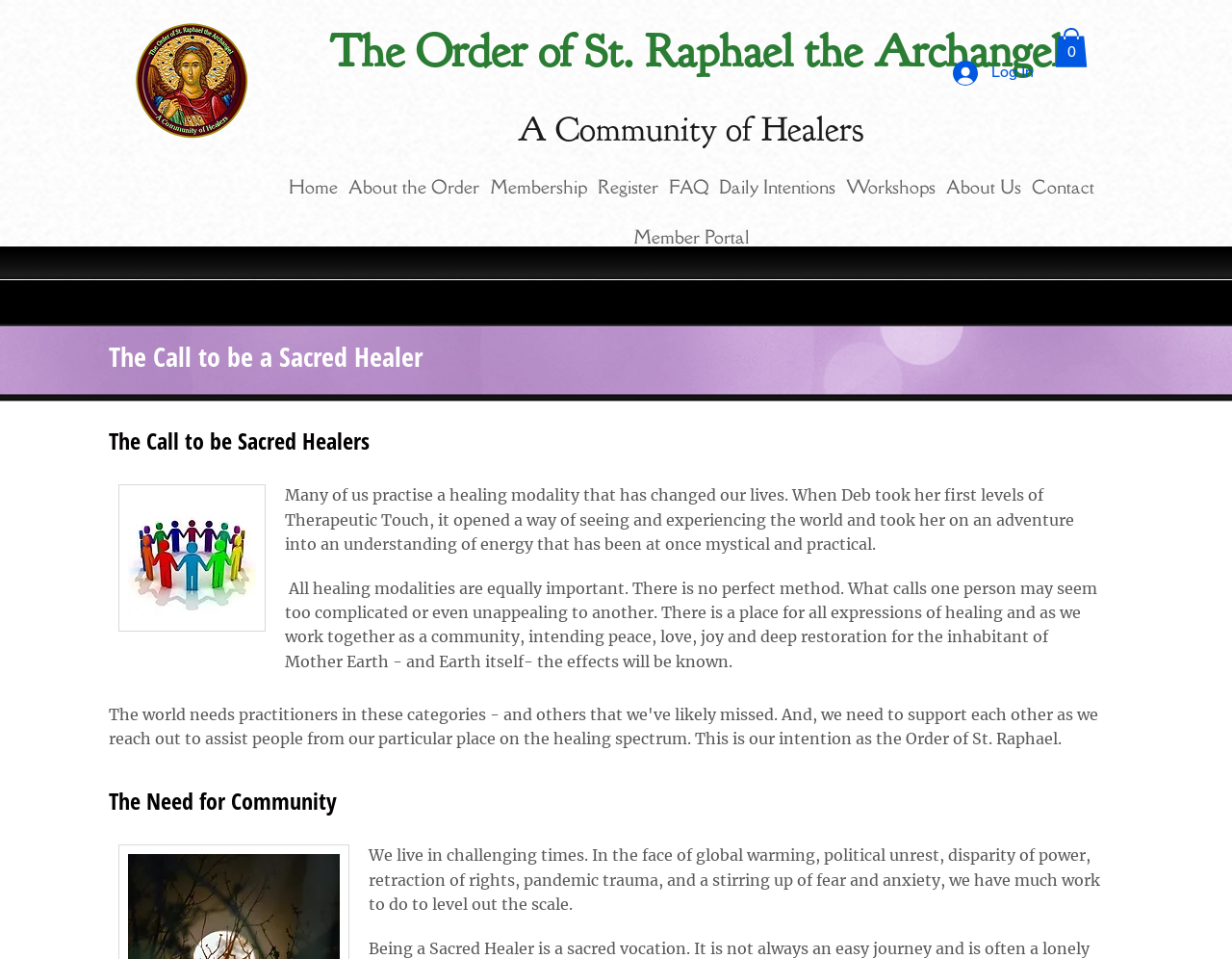What is the importance of community?
Using the information from the image, give a concise answer in one word or a short phrase.

Leveling out the scale